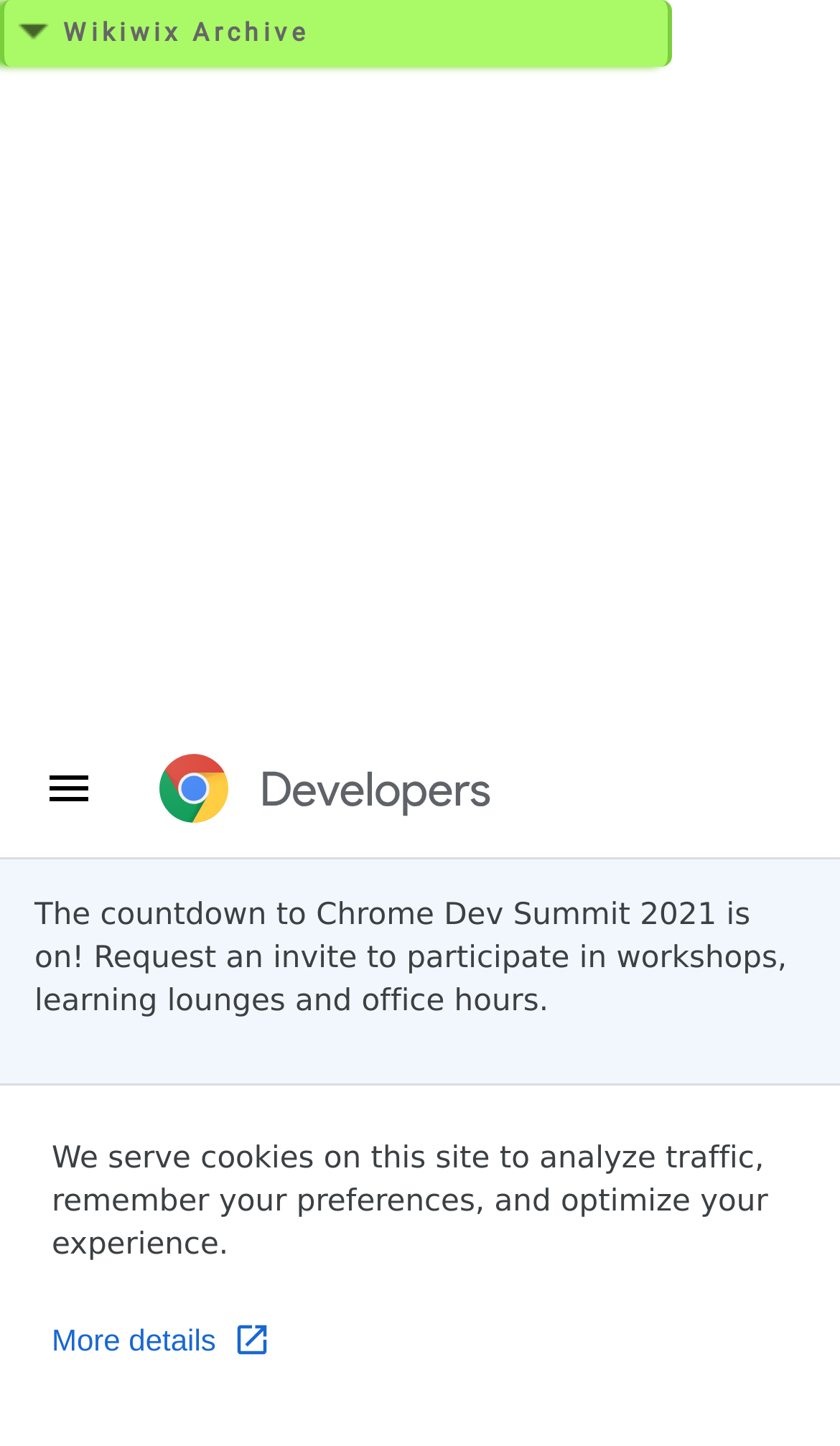Determine the bounding box coordinates for the element that should be clicked to follow this instruction: "Search in Chrome Developers". The coordinates should be given as four float numbers between 0 and 1, in the format [left, top, right, bottom].

[0.021, 0.509, 0.979, 0.581]